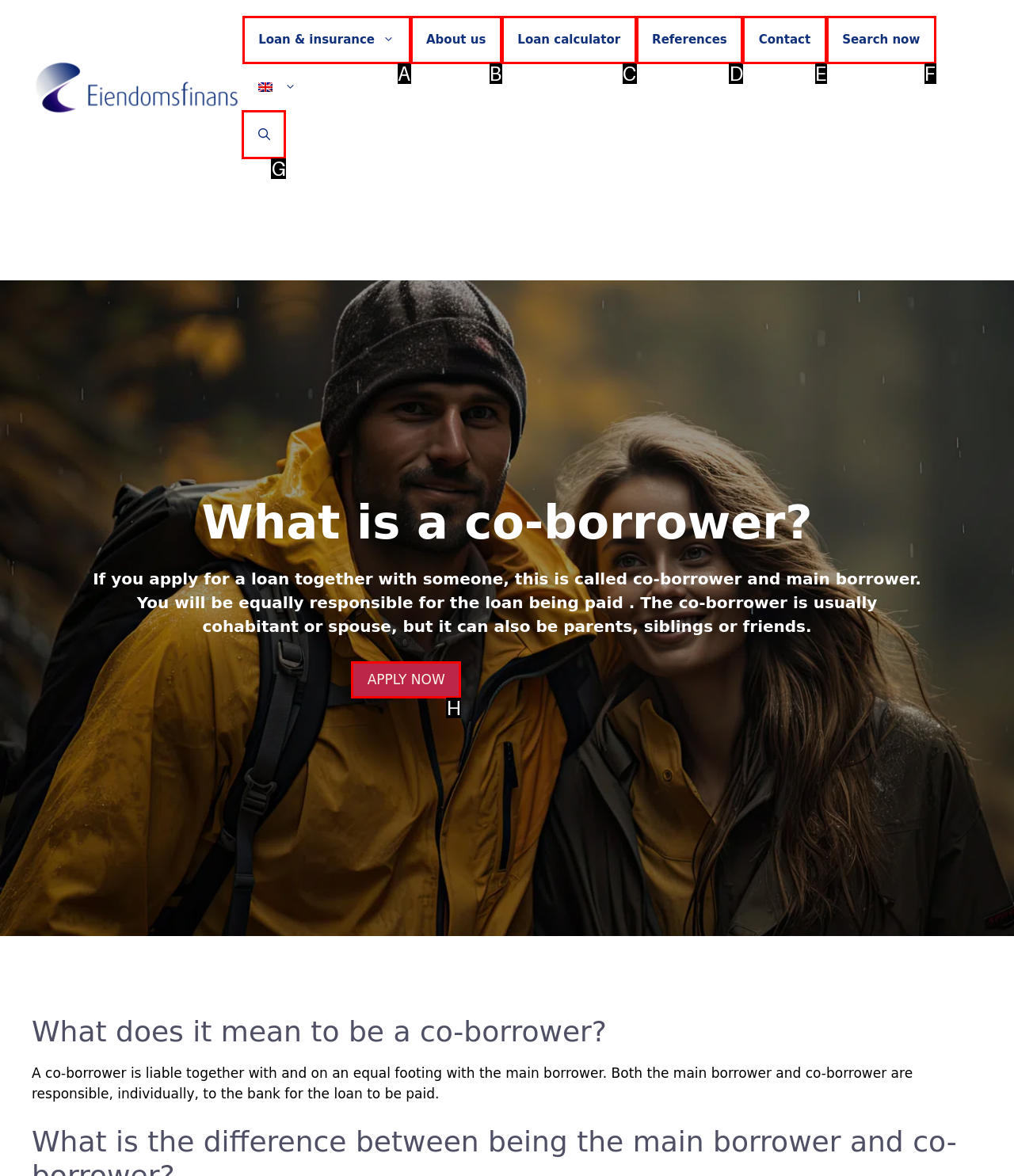Indicate which red-bounded element should be clicked to perform the task: Open Search Bar Answer with the letter of the correct option.

G